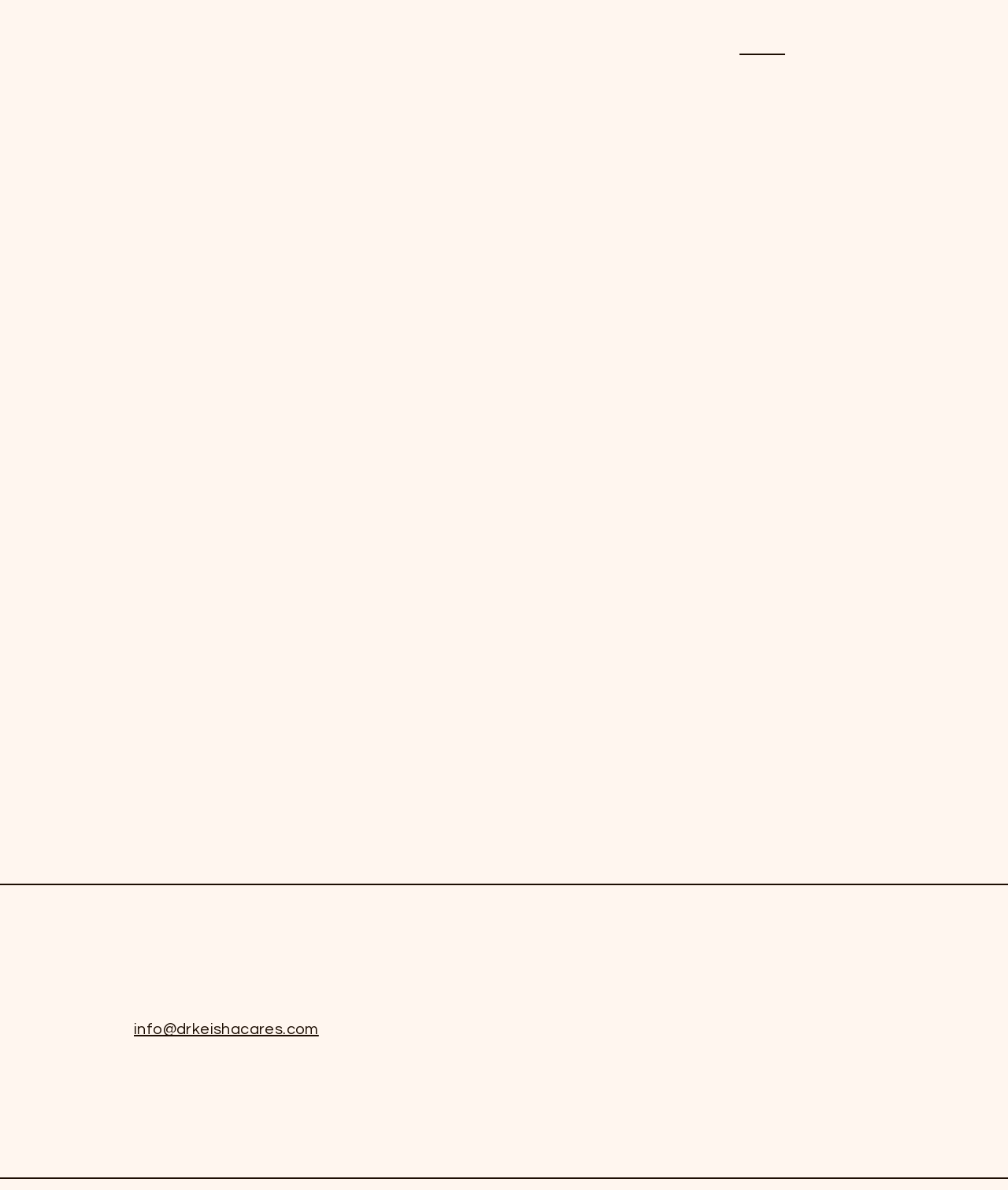What is the copyright year of the webpage?
Look at the image and respond with a one-word or short phrase answer.

2023